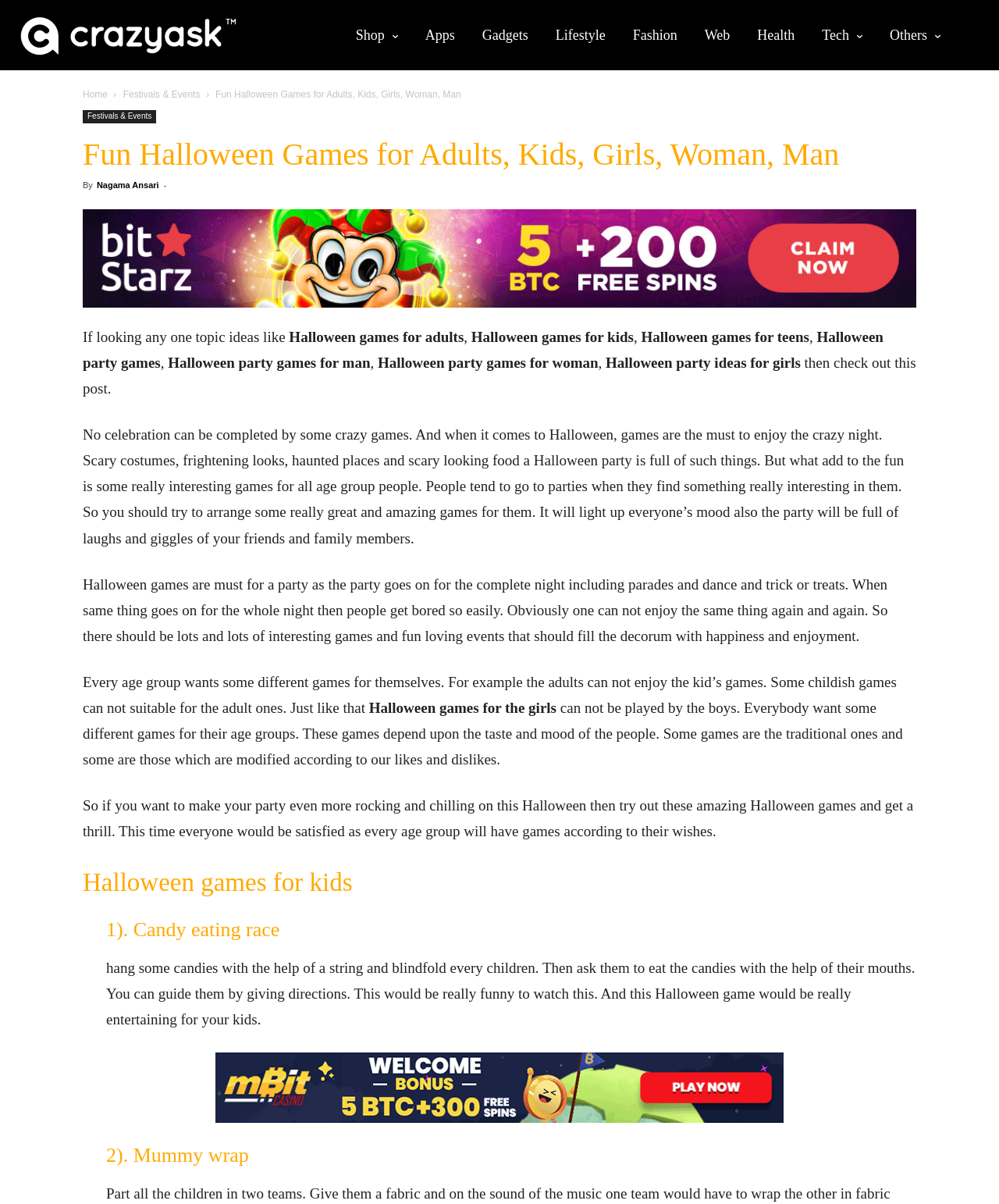Please answer the following question using a single word or phrase: What is the main topic of this webpage?

Halloween games